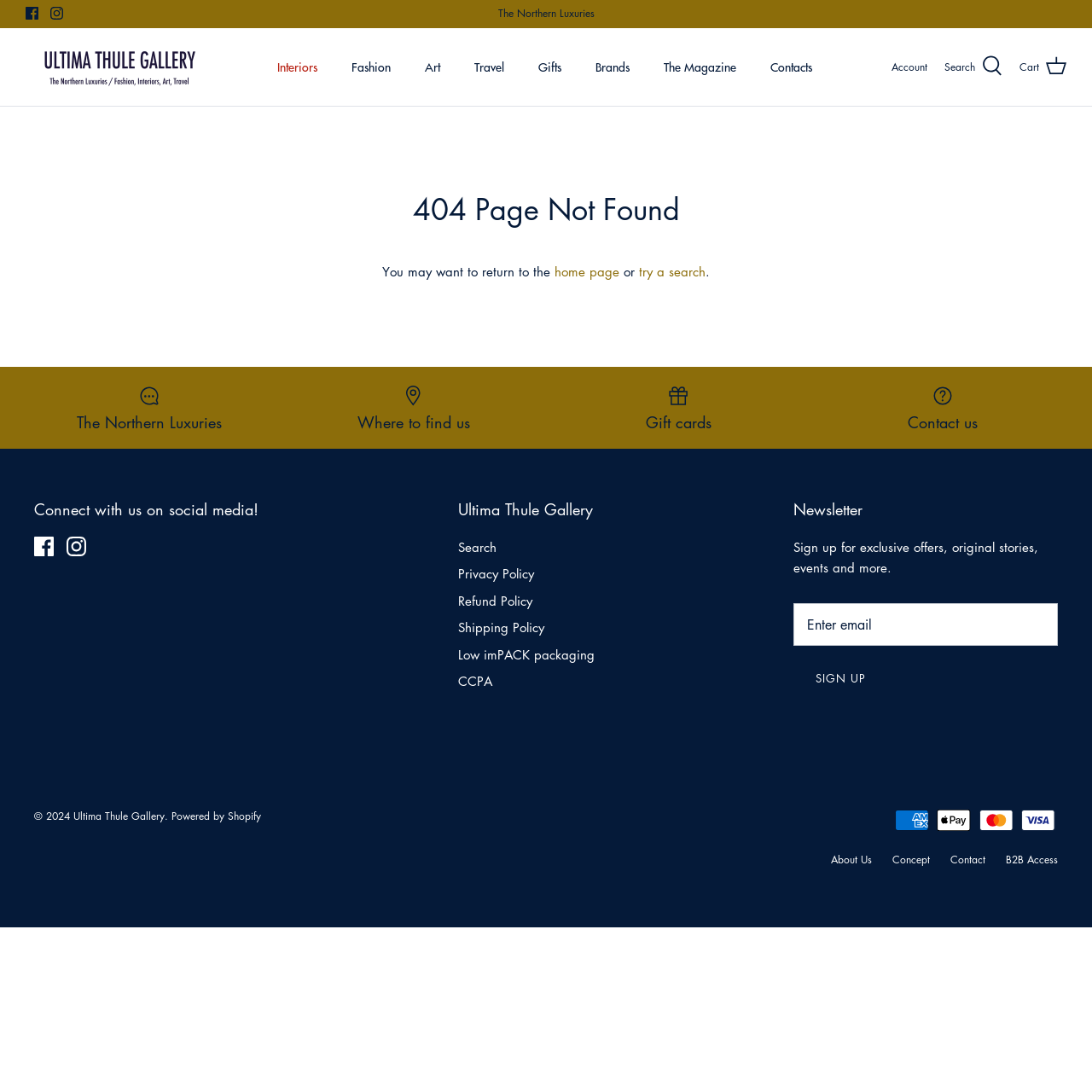Answer in one word or a short phrase: 
What types of payment are accepted?

American Express, Apple Pay, Mastercard, Visa